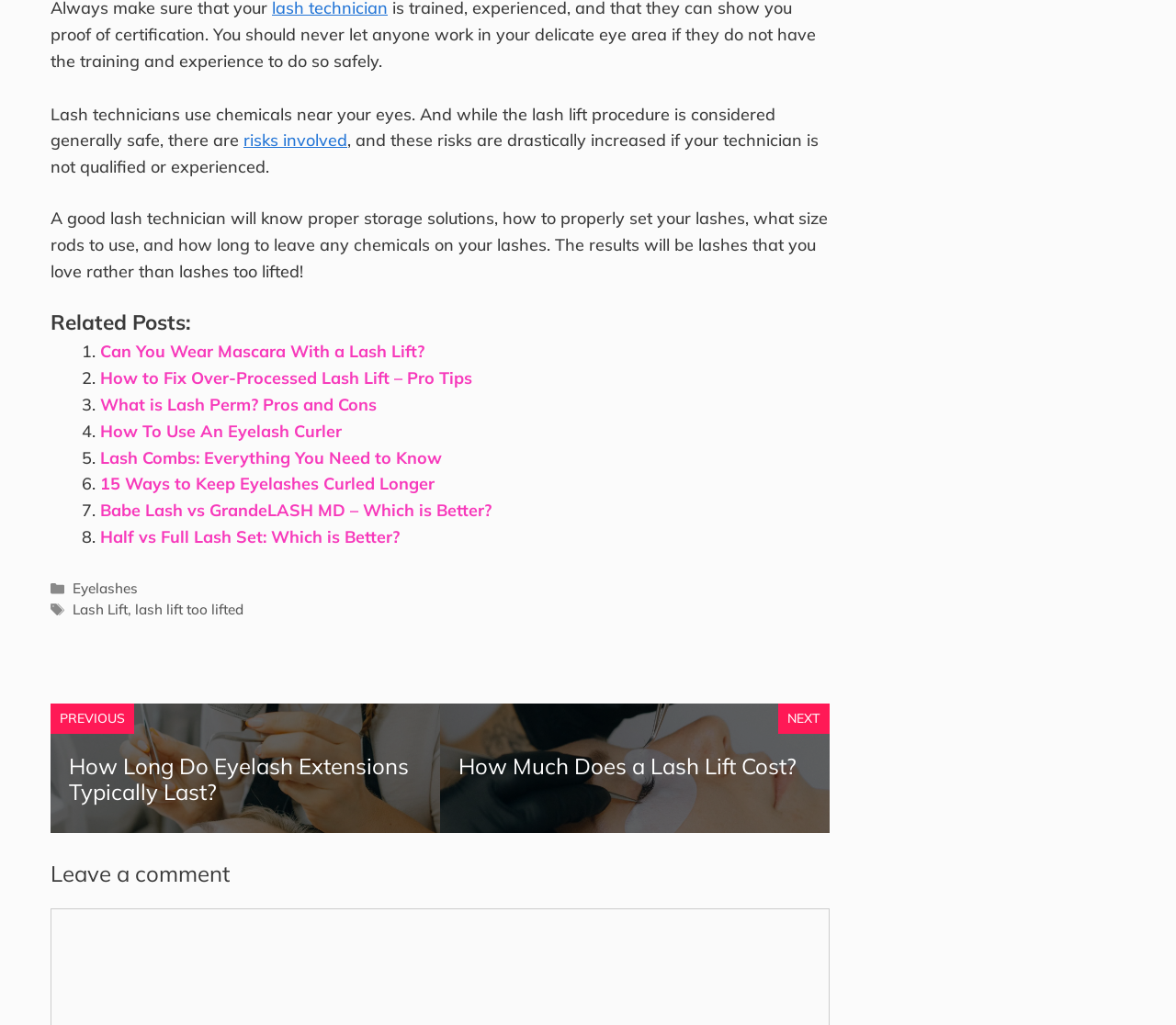Determine the bounding box coordinates of the area to click in order to meet this instruction: "Click on 'risks involved'".

[0.207, 0.127, 0.295, 0.147]